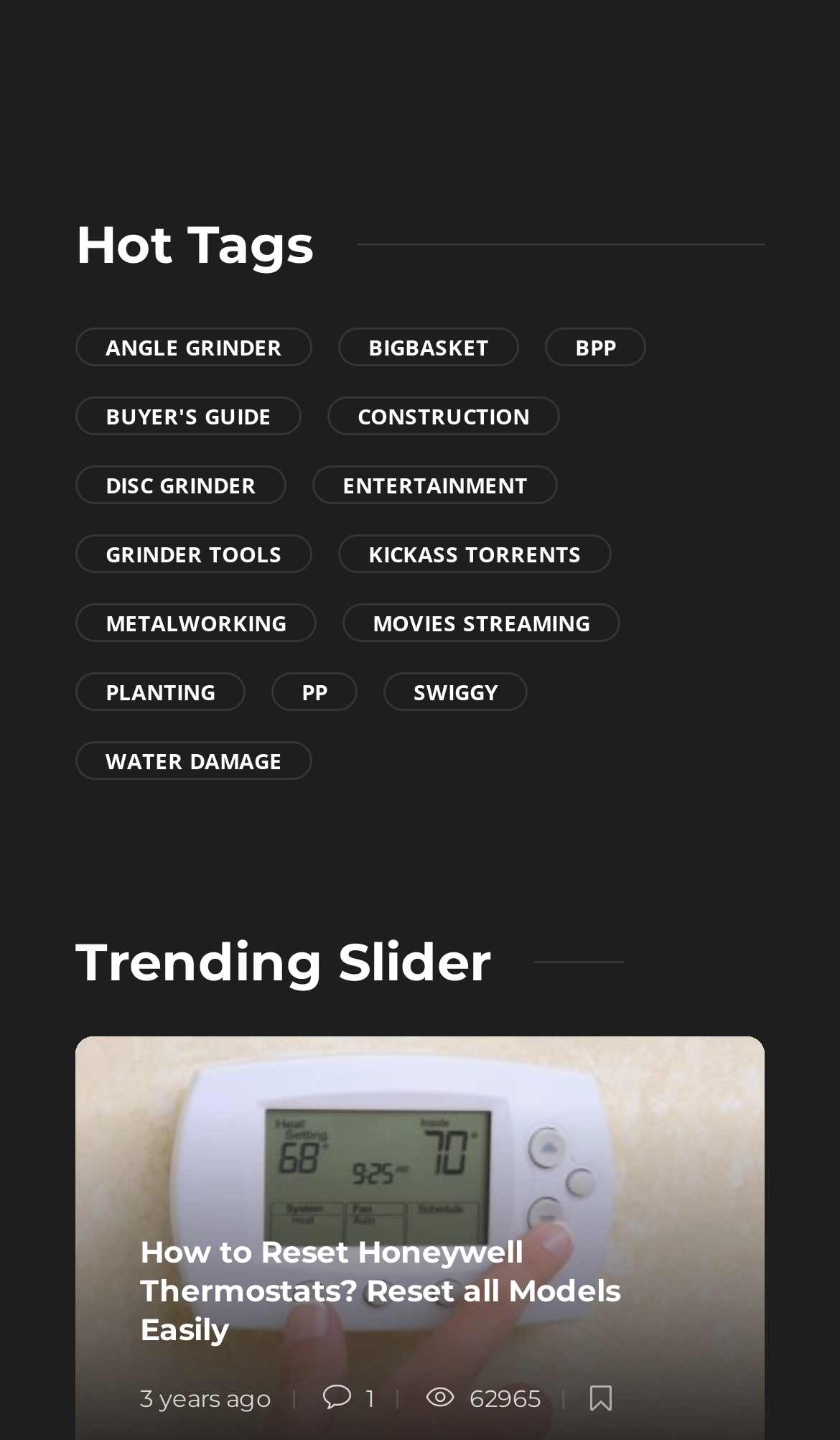Consider the image and give a detailed and elaborate answer to the question: 
How many views does the trending article have?

I looked at the static text next to the trending article, and it says '62965', which I assume represents the number of views.